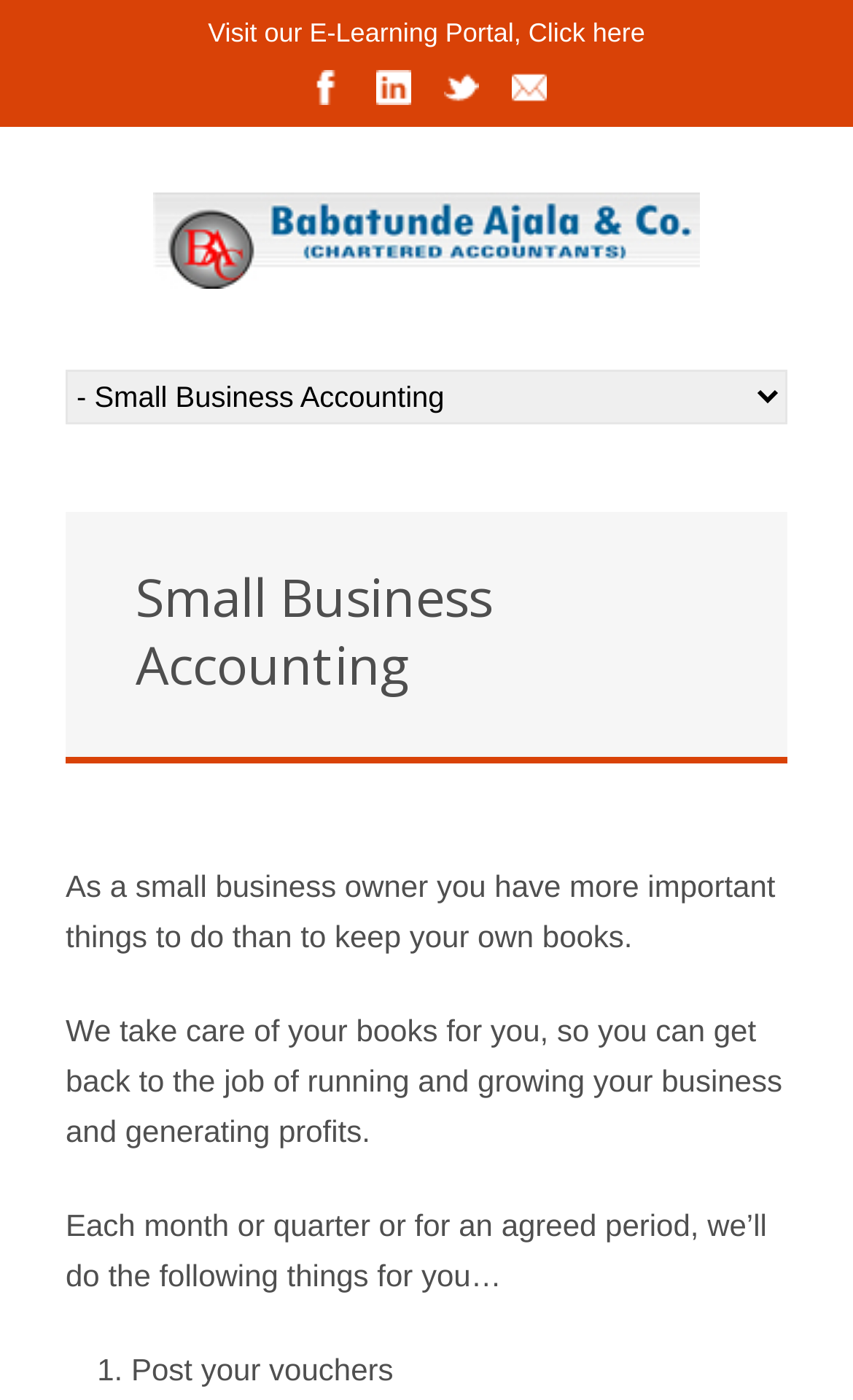What is the target audience of the accounting service?
Use the image to answer the question with a single word or phrase.

Small business owners